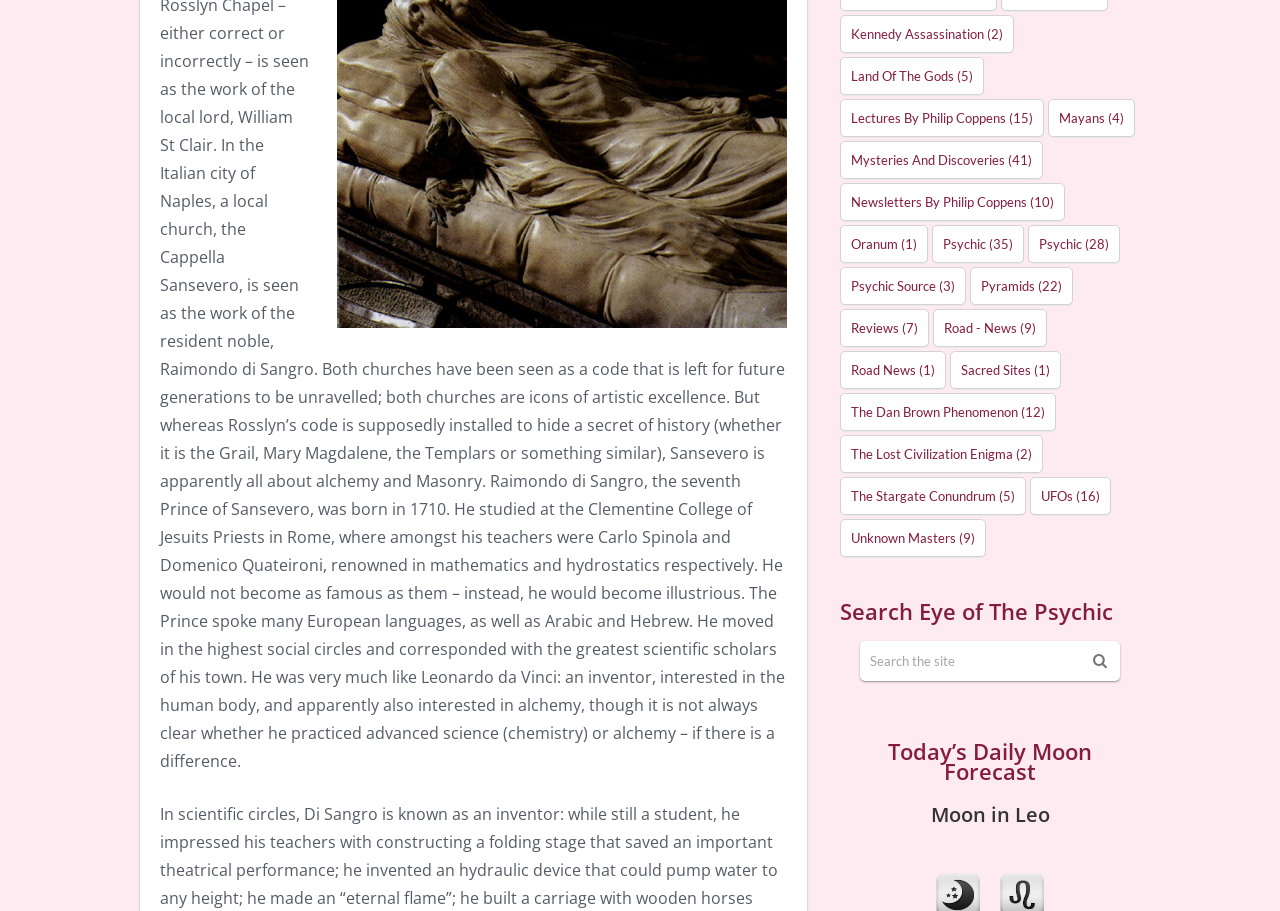Using the provided element description "Psychic (28)", determine the bounding box coordinates of the UI element.

[0.803, 0.247, 0.875, 0.289]